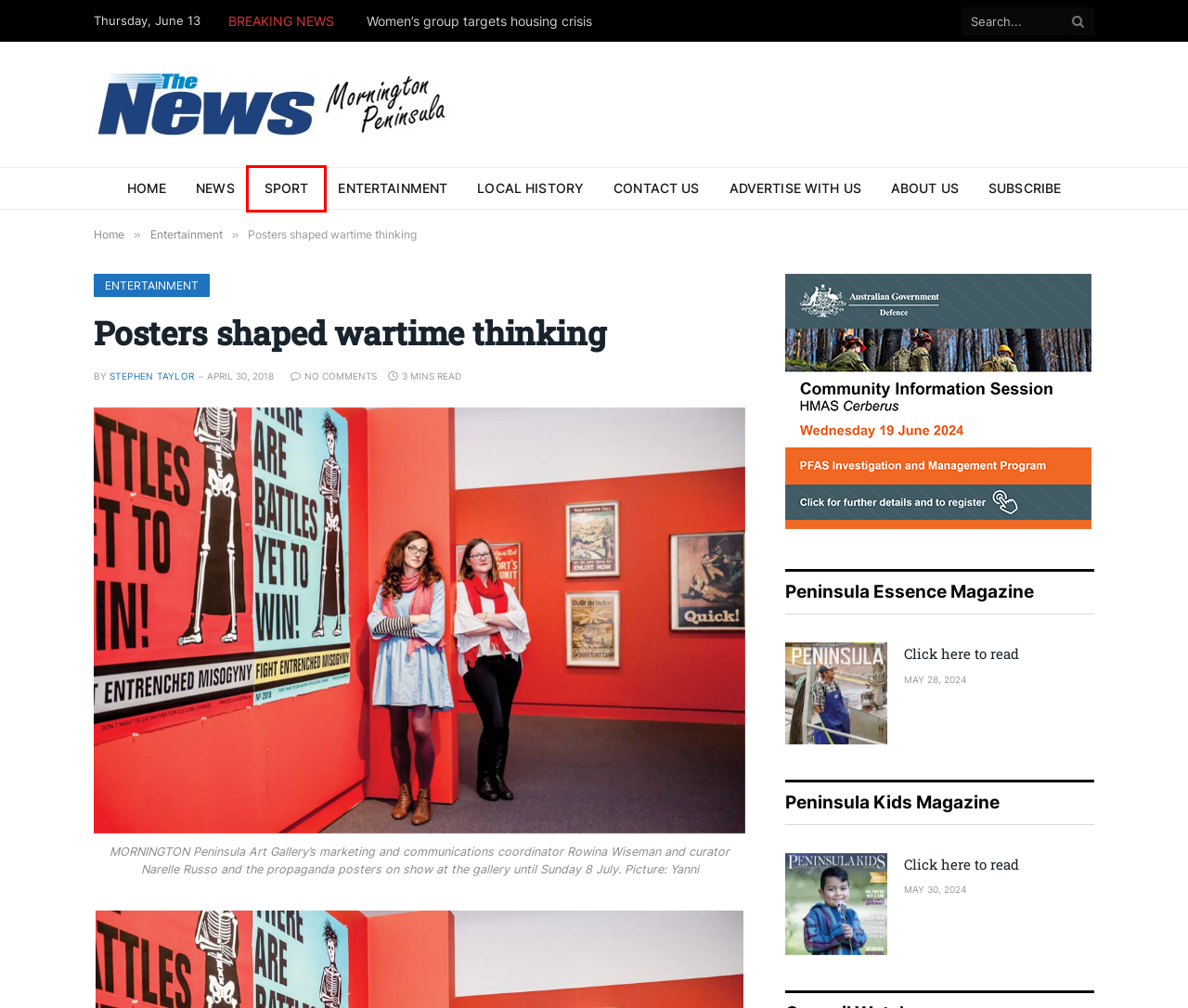Examine the screenshot of the webpage, which has a red bounding box around a UI element. Select the webpage description that best fits the new webpage after the element inside the red bounding box is clicked. Here are the choices:
A. Entertainment Archives - MPNEWS
B. Sport Archives - MPNEWS
C. Home - MPNEWS
D. Advertise With Us - MPNEWS
E. About Us - MPNEWS
F. Stephen Taylor, Author at MPNEWS
G. News Archives - MPNEWS
H. Local History Archives - MPNEWS

B